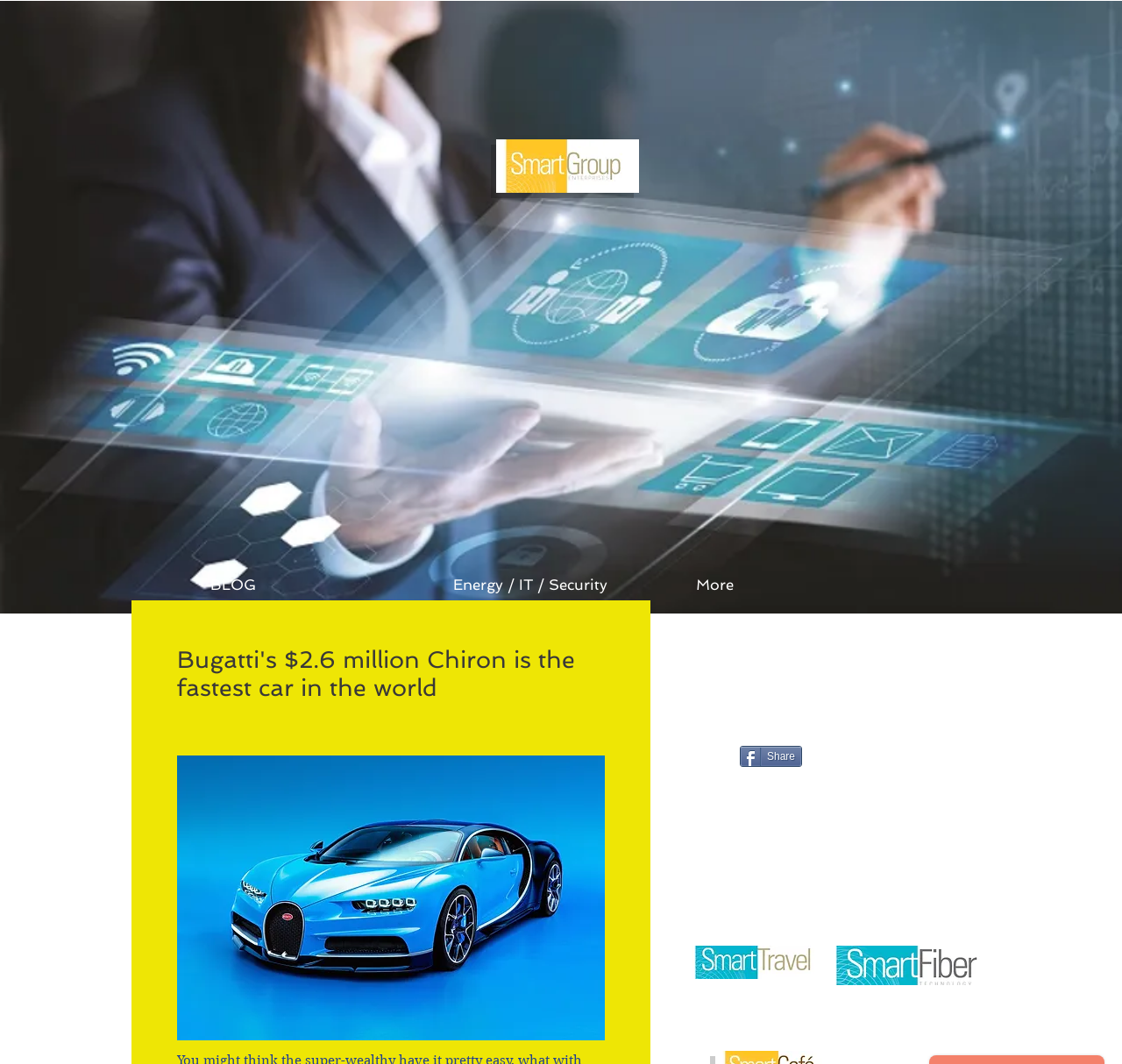Please answer the following question using a single word or phrase: What is the navigation menu item after 'BLOG'?

Energy / IT / Security